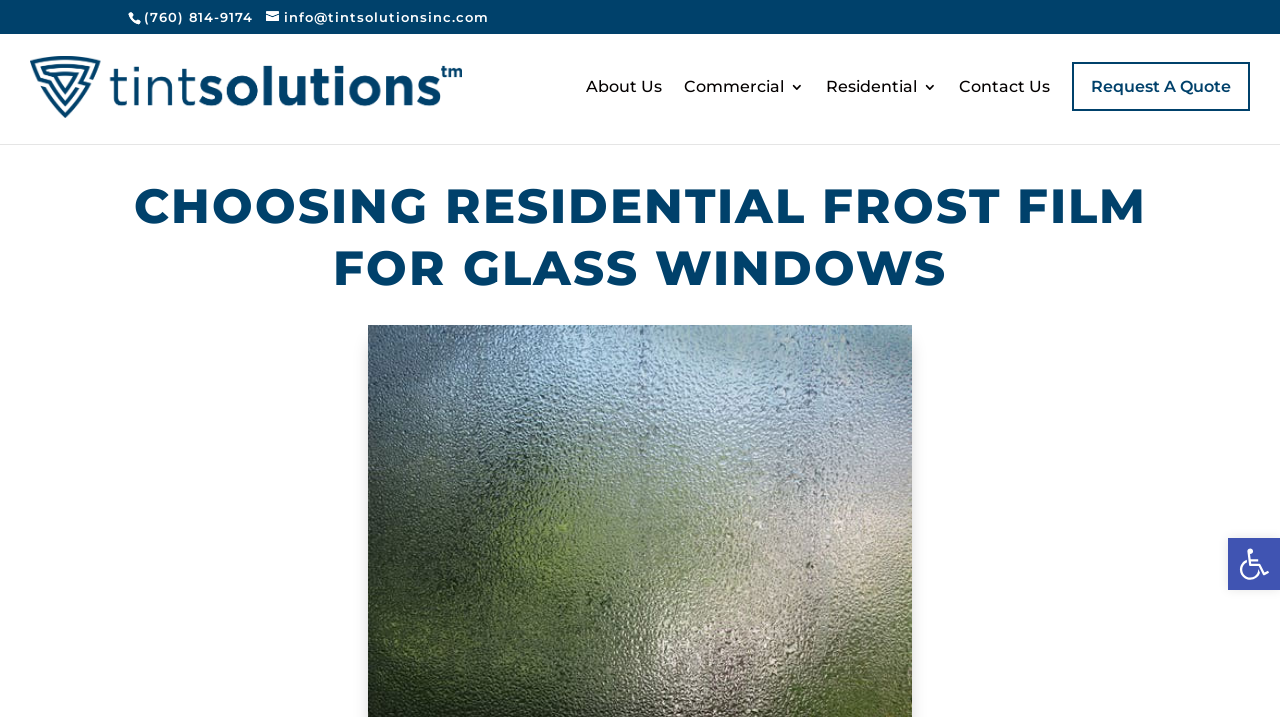Please give the bounding box coordinates of the area that should be clicked to fulfill the following instruction: "Call the phone number". The coordinates should be in the format of four float numbers from 0 to 1, i.e., [left, top, right, bottom].

[0.112, 0.012, 0.198, 0.035]